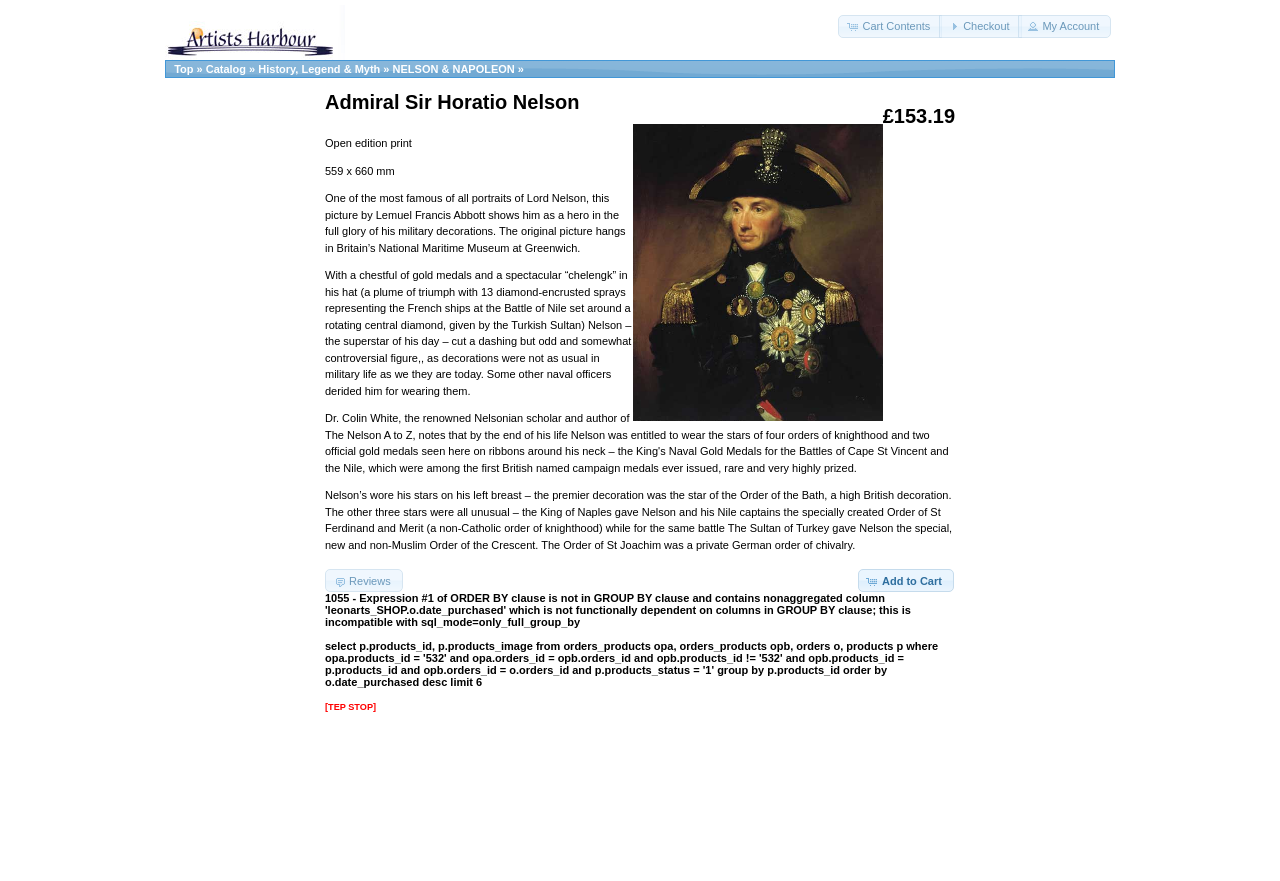What can be done with the 'Add to Cart' button?
Refer to the image and give a detailed response to the question.

I inferred this answer by looking at the button 'Add to Cart', which is likely to add the print to the user's cart when clicked.